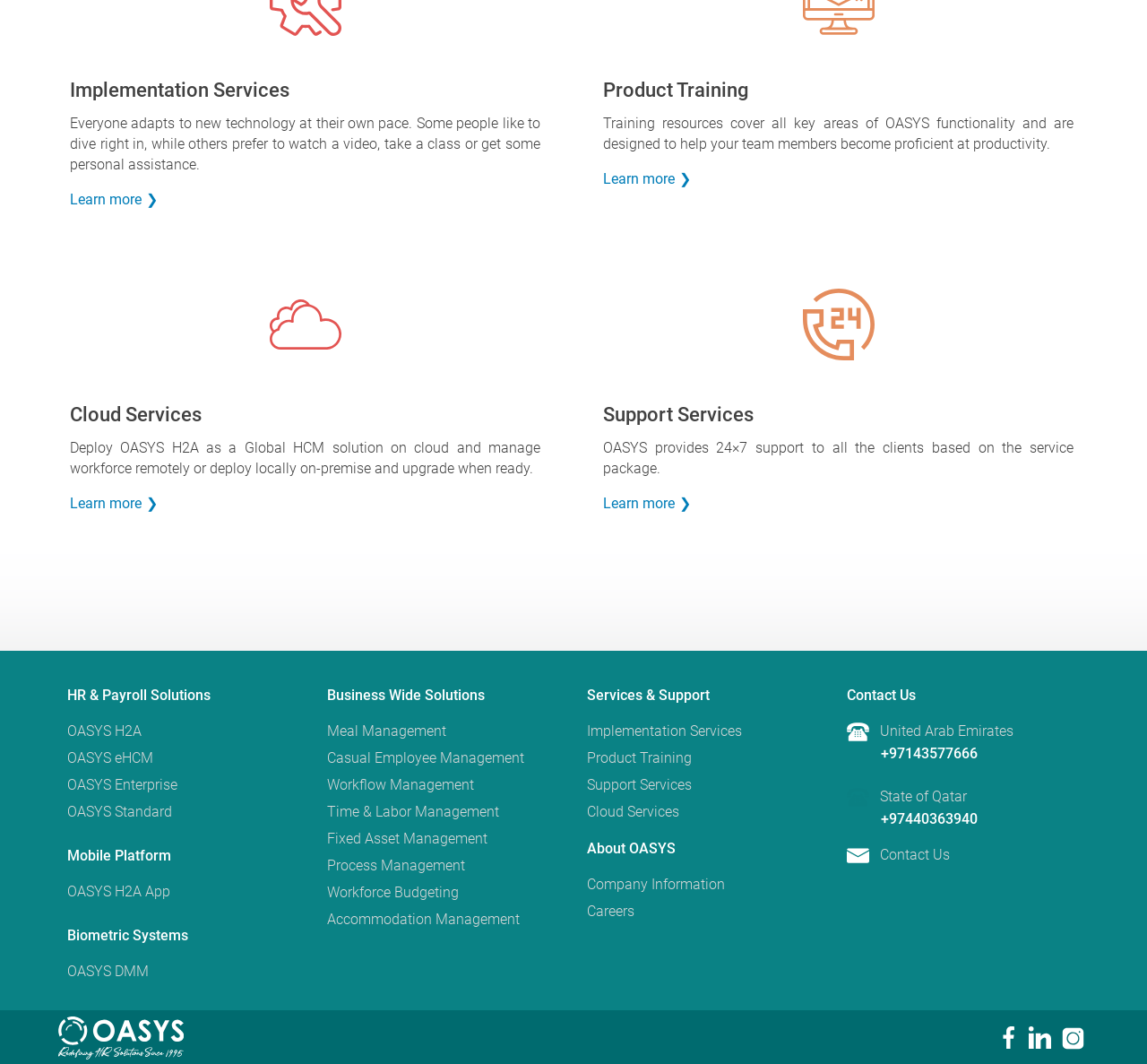Provide the bounding box coordinates for the area that should be clicked to complete the instruction: "View Support Services".

[0.526, 0.465, 0.603, 0.481]